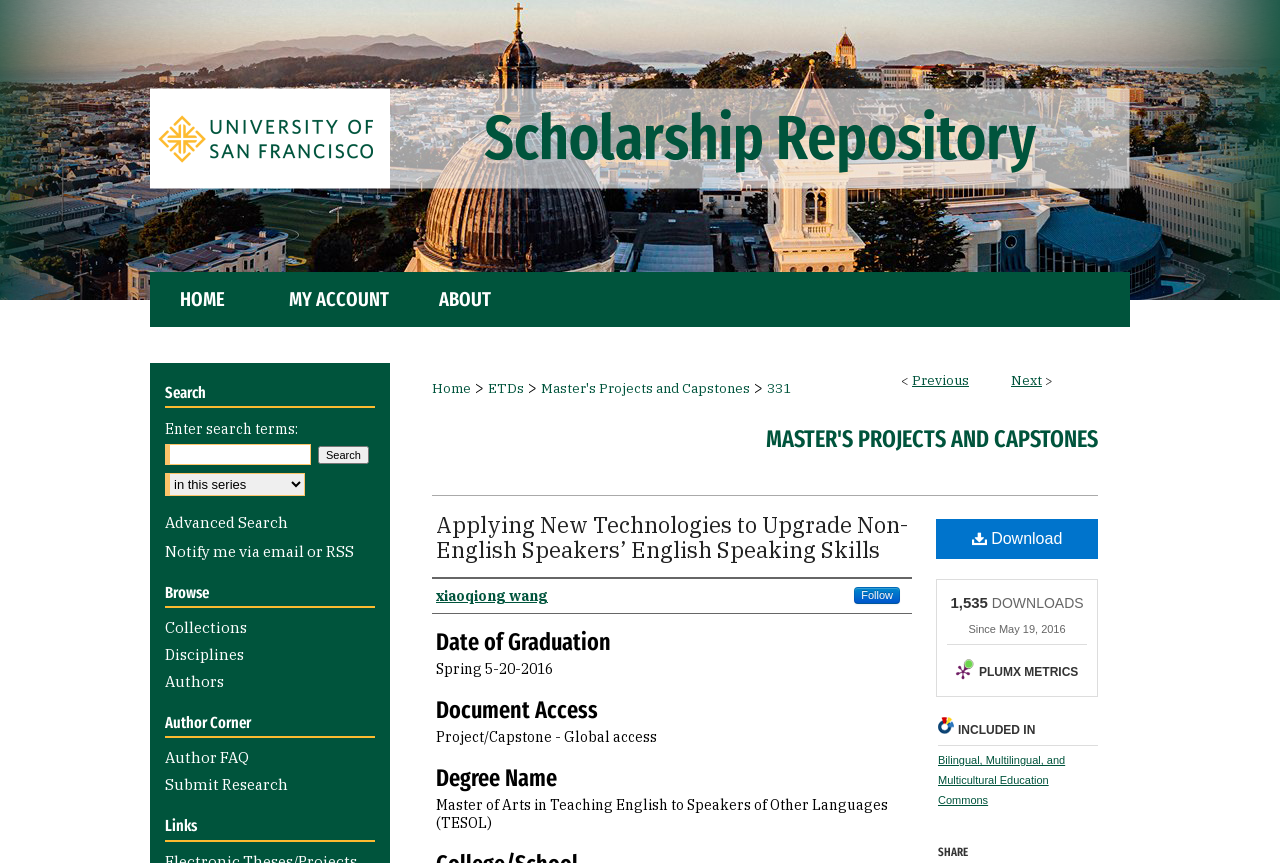What is the main title displayed on this webpage?

Applying New Technologies to Upgrade Non-English Speakers’ English Speaking Skills